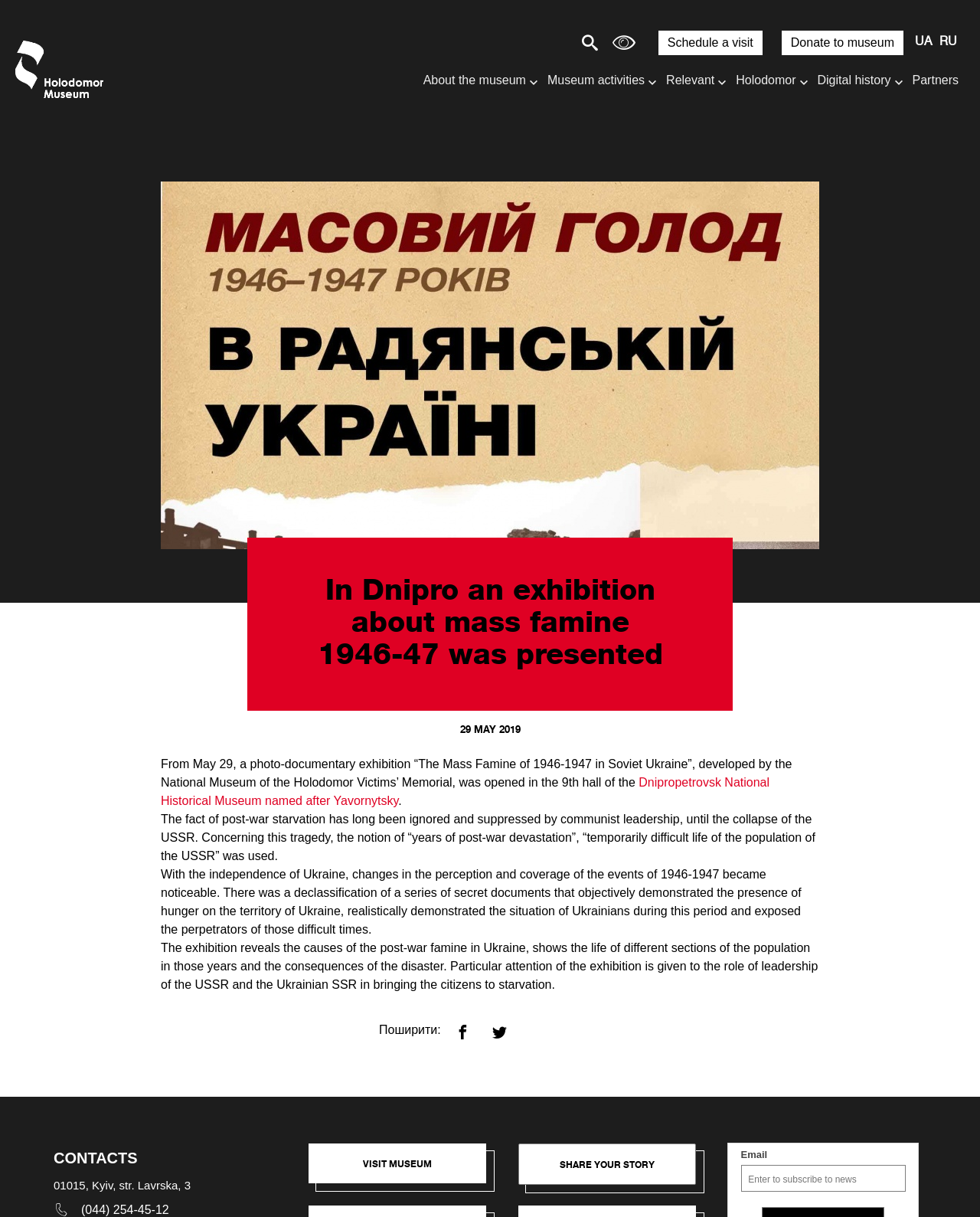Provide the bounding box coordinates for the area that should be clicked to complete the instruction: "Learn about the museum".

[0.425, 0.055, 0.552, 0.077]